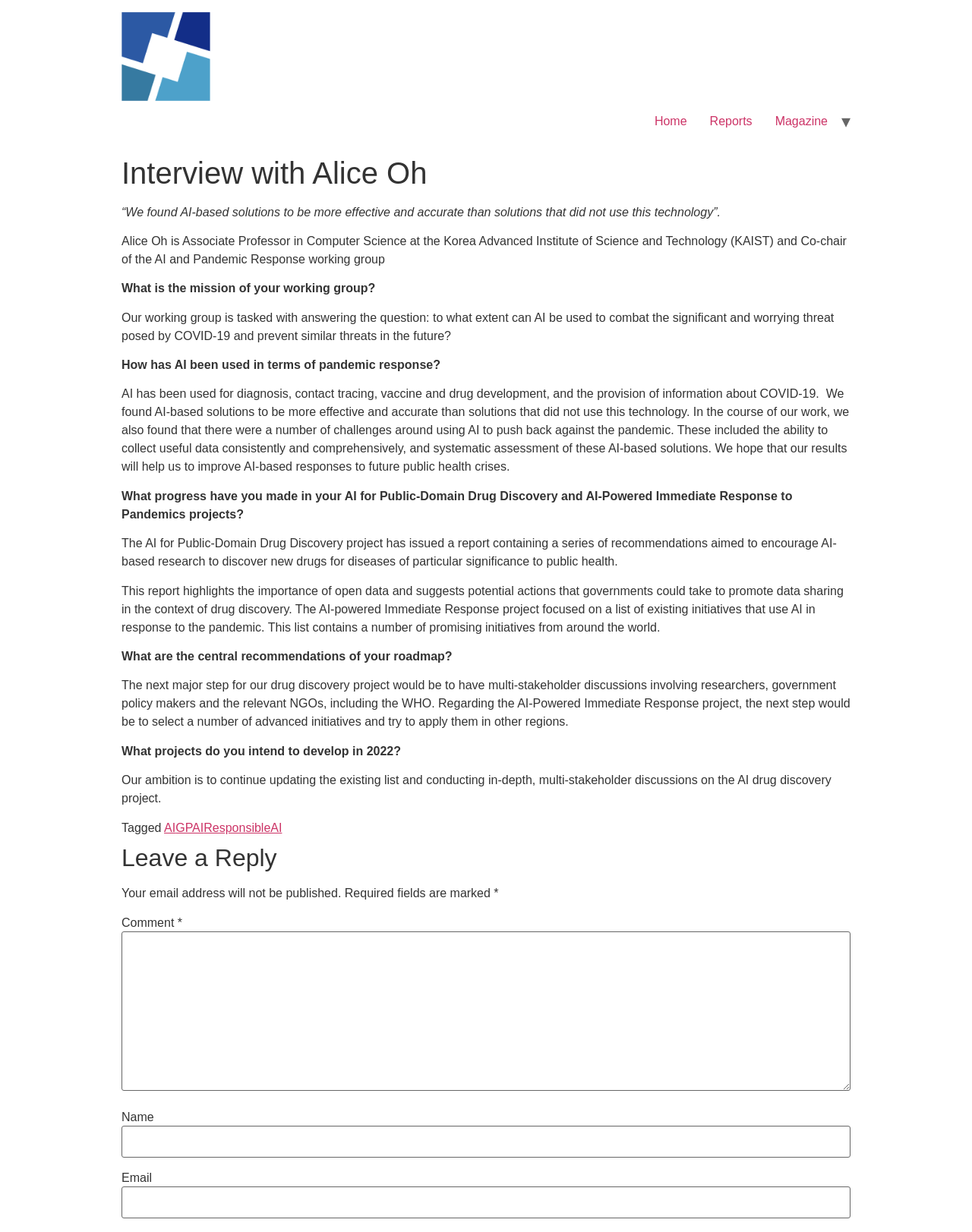Specify the bounding box coordinates of the area that needs to be clicked to achieve the following instruction: "Visit Facebook page".

None